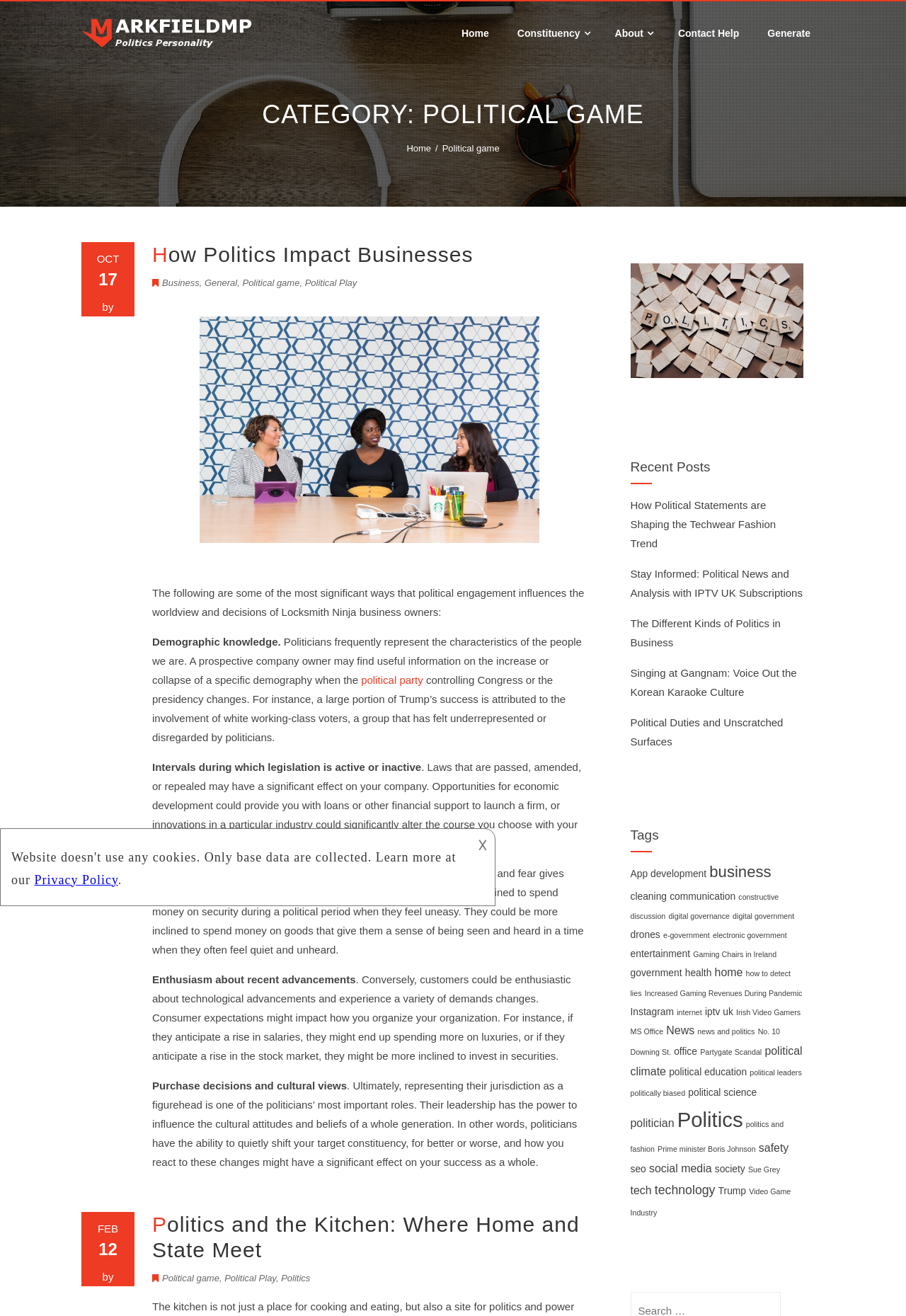Please identify the bounding box coordinates of the element's region that needs to be clicked to fulfill the following instruction: "Click on the 'Politics and the Kitchen: Where Home and State Meet' link". The bounding box coordinates should consist of four float numbers between 0 and 1, i.e., [left, top, right, bottom].

[0.168, 0.921, 0.64, 0.958]